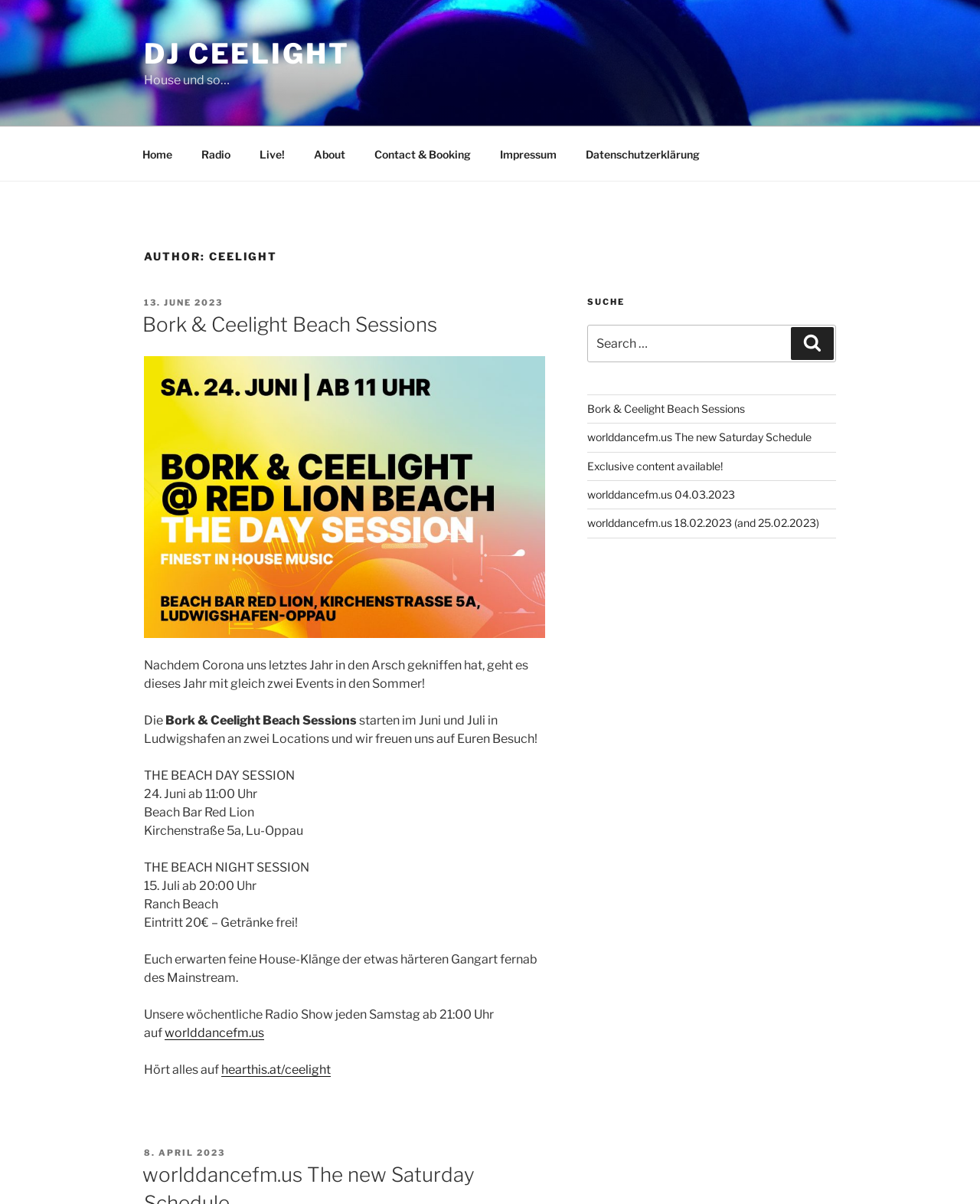Could you determine the bounding box coordinates of the clickable element to complete the instruction: "Click on the 'Home' link in the top menu"? Provide the coordinates as four float numbers between 0 and 1, i.e., [left, top, right, bottom].

[0.131, 0.112, 0.189, 0.143]